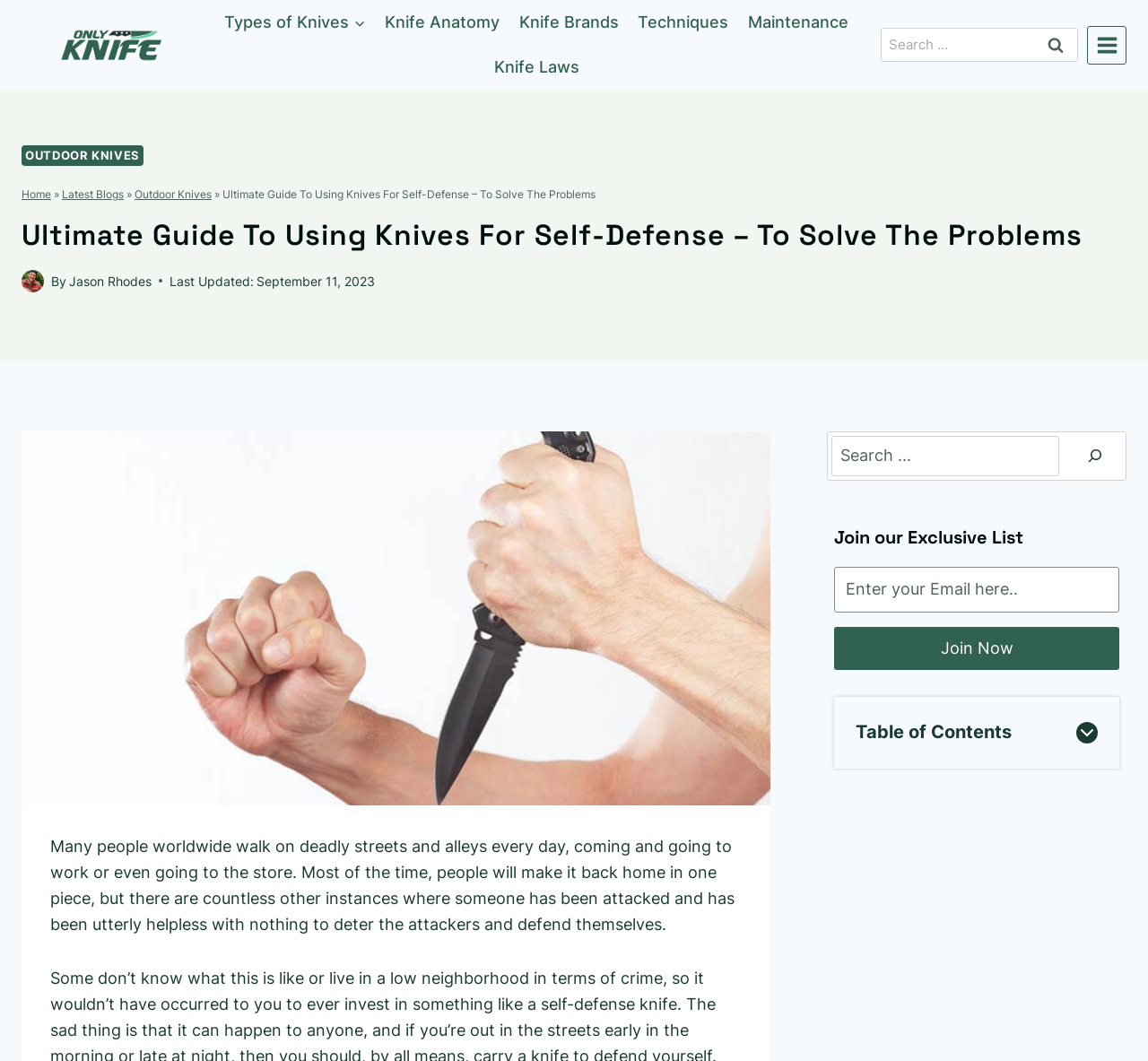Generate a detailed explanation of the webpage's features and information.

This webpage is an ultimate guide to using knives for self-defense. At the top left corner, there is a logo of "OnlyKnife" with a link to the website's homepage. Next to it, there is a primary navigation menu with links to various topics, including types of knives, knife anatomy, techniques, maintenance, and knife laws.

On the top right corner, there is a search bar with a button to initiate the search. Below the navigation menu, there is a breadcrumbs navigation section showing the current page's location in the website's hierarchy.

The main content of the webpage starts with a heading that matches the title of the webpage. Below the heading, there is an author's image and information, including the author's name and the date the article was last updated.

The main article is accompanied by a large image related to using knives for self-defense. The article begins with a paragraph describing the importance of self-defense, stating that many people walk on deadly streets every day and may be attacked.

On the right side of the article, there is a search bar and a section to join an exclusive list by entering an email address. Below this section, there is a table of contents navigation menu that can be expanded to show links to various sections of the article, including types of self-defense knives, how to use a knife in self-defense, carrying a knife for self-defense, knife defenses, and self-defense against a knife attack.

Throughout the webpage, there are various UI elements, including links, buttons, images, and text boxes, all of which are carefully arranged to provide a clear and organized layout.